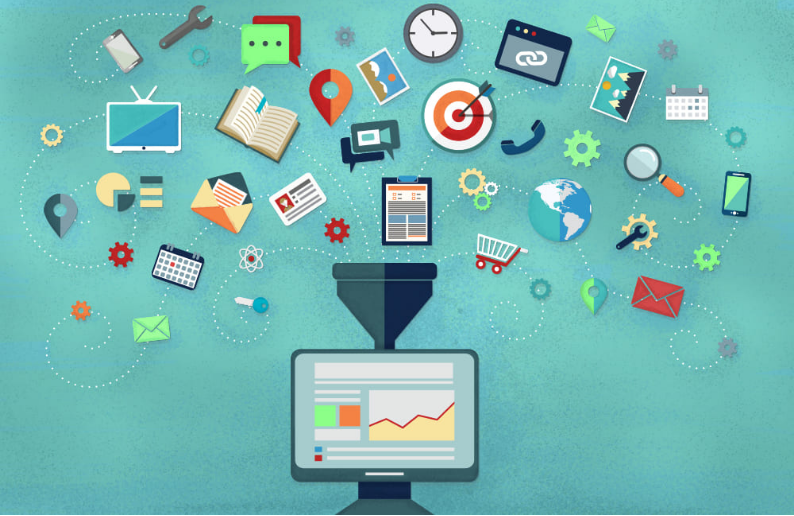Give a thorough and detailed caption for the image.

The image depicts a digitally rendered illustration of a computer at the center, serving as a hub for various icons representing tools, communication, and productivity. Surrounding the computer are a plethora of symbols including chat bubbles, clocks, location pins, calendars, and gears, reflecting the interconnectedness of technology and information in a modern school management system. The computer screen showcases a graph, symbolizing data analysis and tracking, crucial for educational administration. This visual emphasizes the importance of integrating diverse tools and resources to enhance efficiency and collaboration in educational environments. The overall color scheme features calming blues and greens, creating a visually appealing backdrop that fosters a sense of organization and clarity.